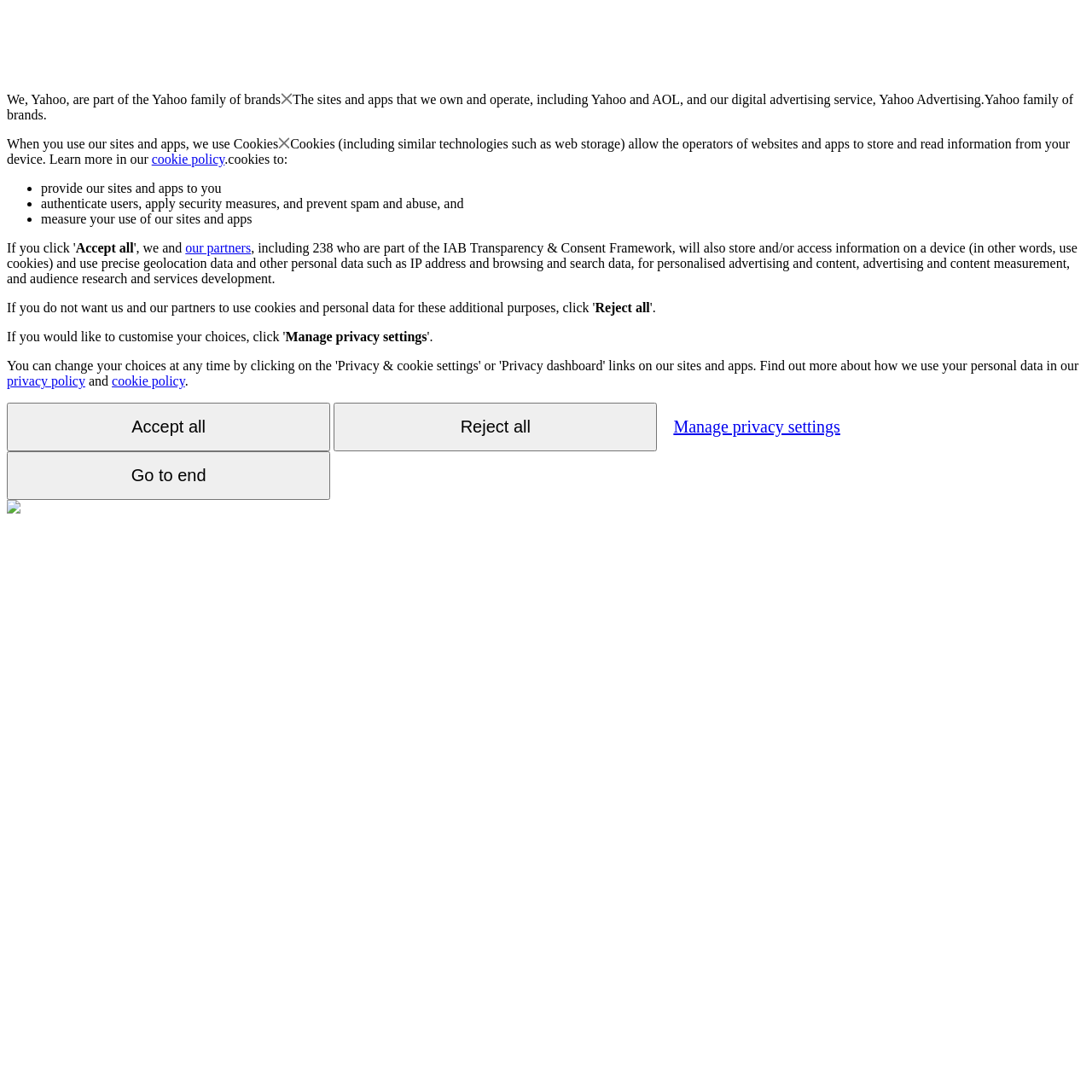Analyze the image and give a detailed response to the question:
What is Yahoo part of?

Based on the webpage content, it is mentioned that 'We, Yahoo, are part of the Yahoo family of brands' which indicates that Yahoo is part of the Yahoo family of brands.